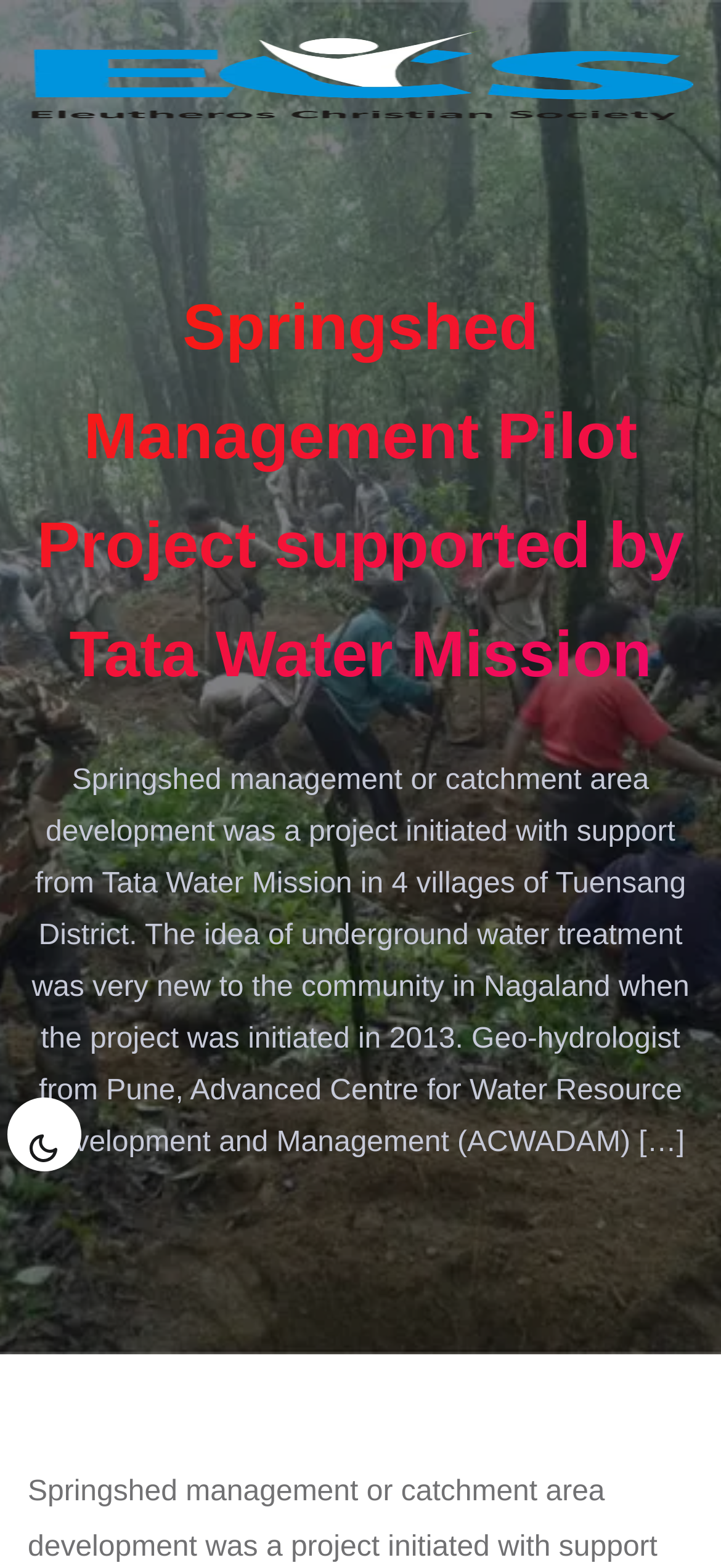How many villages were involved in the project?
Answer the question with a single word or phrase, referring to the image.

4